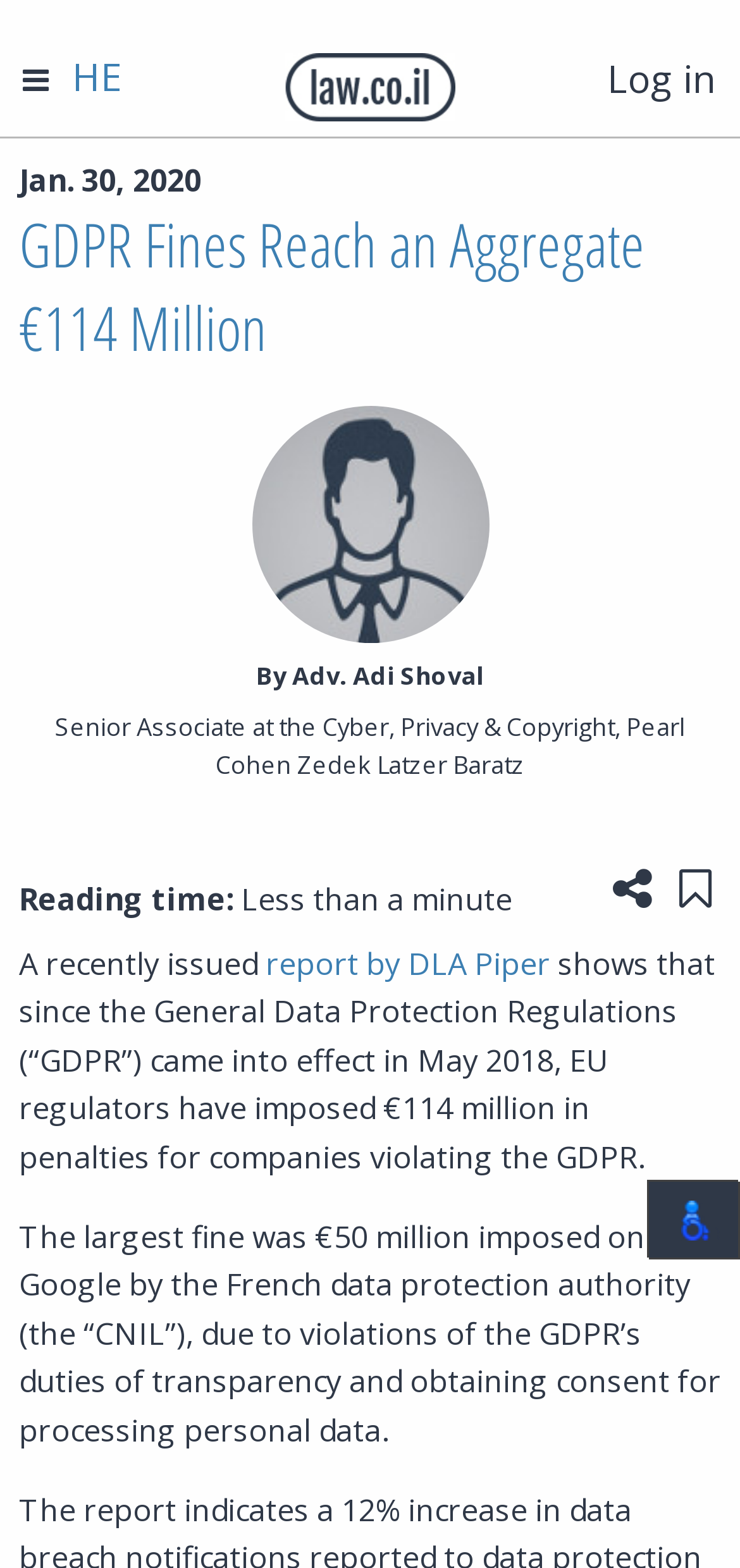Identify the bounding box coordinates of the specific part of the webpage to click to complete this instruction: "Click the 'Log in' link".

[0.821, 0.034, 0.969, 0.067]